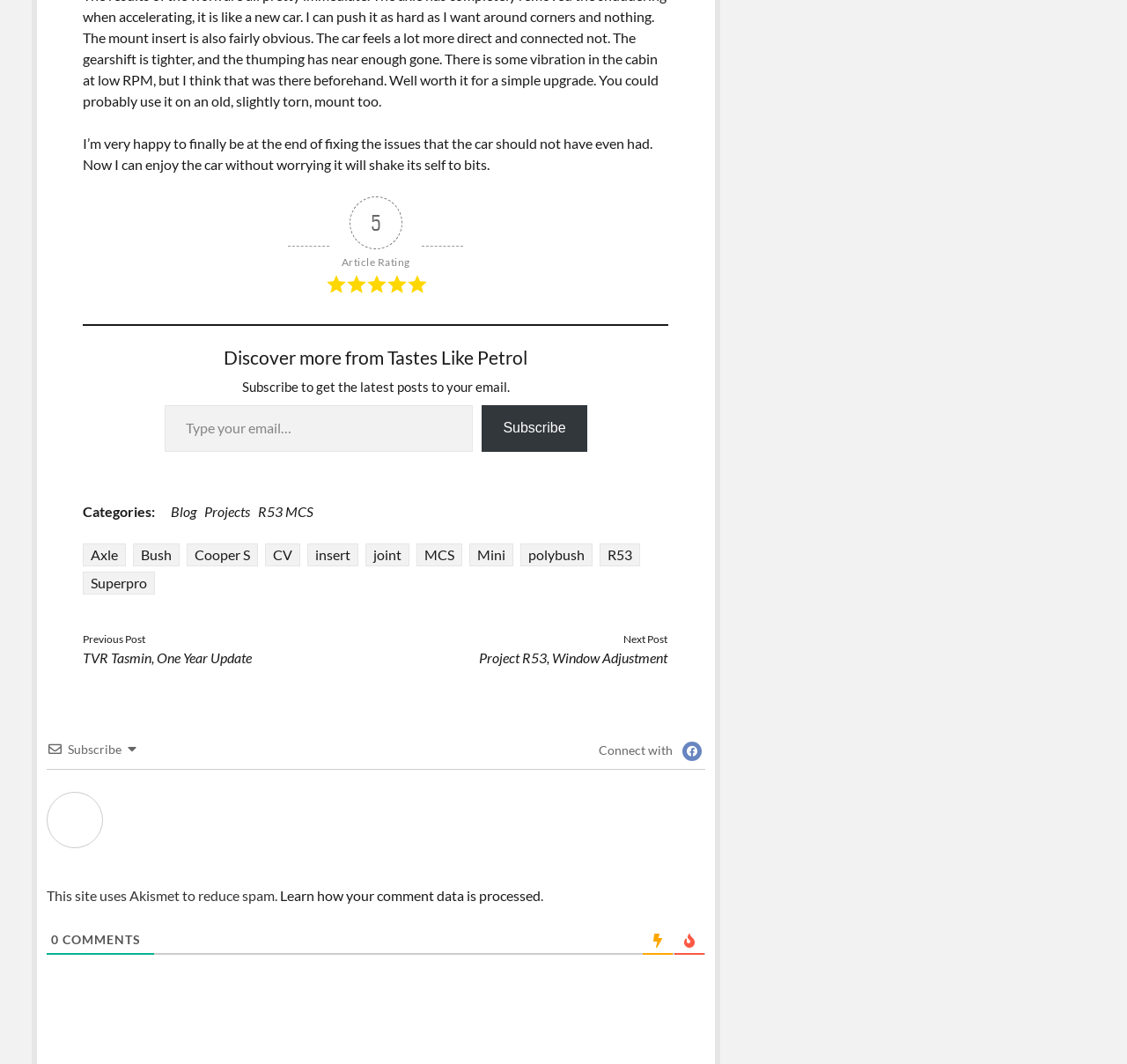What is the purpose of the textbox?
Refer to the image and answer the question using a single word or phrase.

To type email